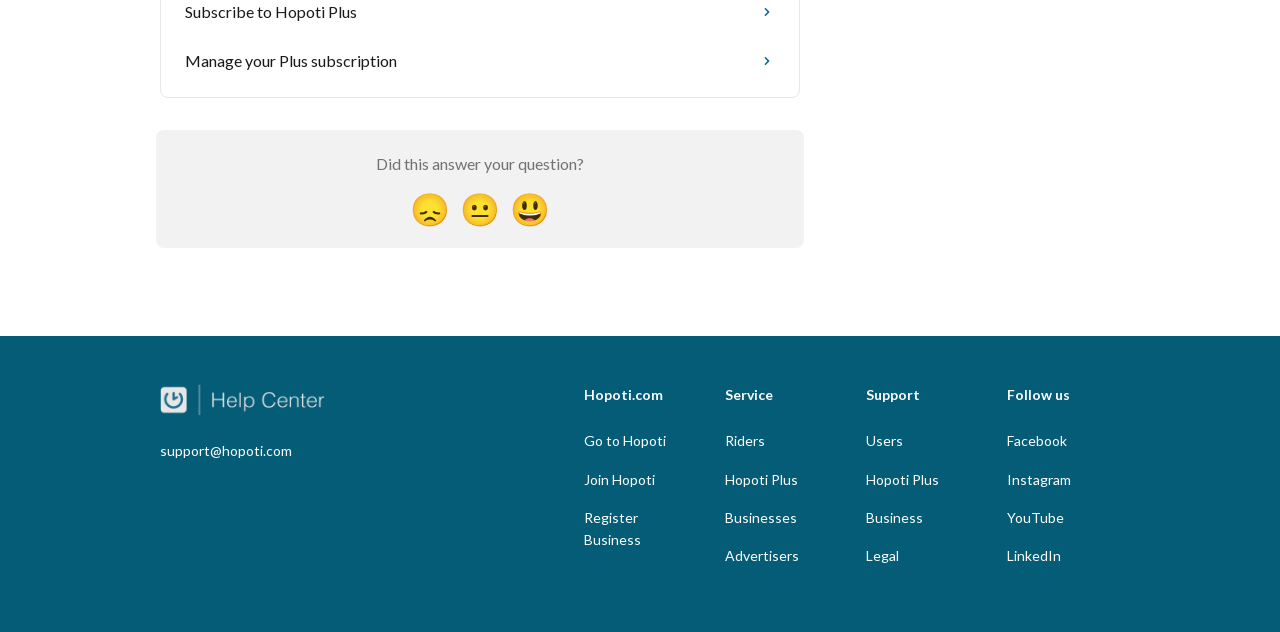How many reaction buttons are there?
Please look at the screenshot and answer in one word or a short phrase.

3